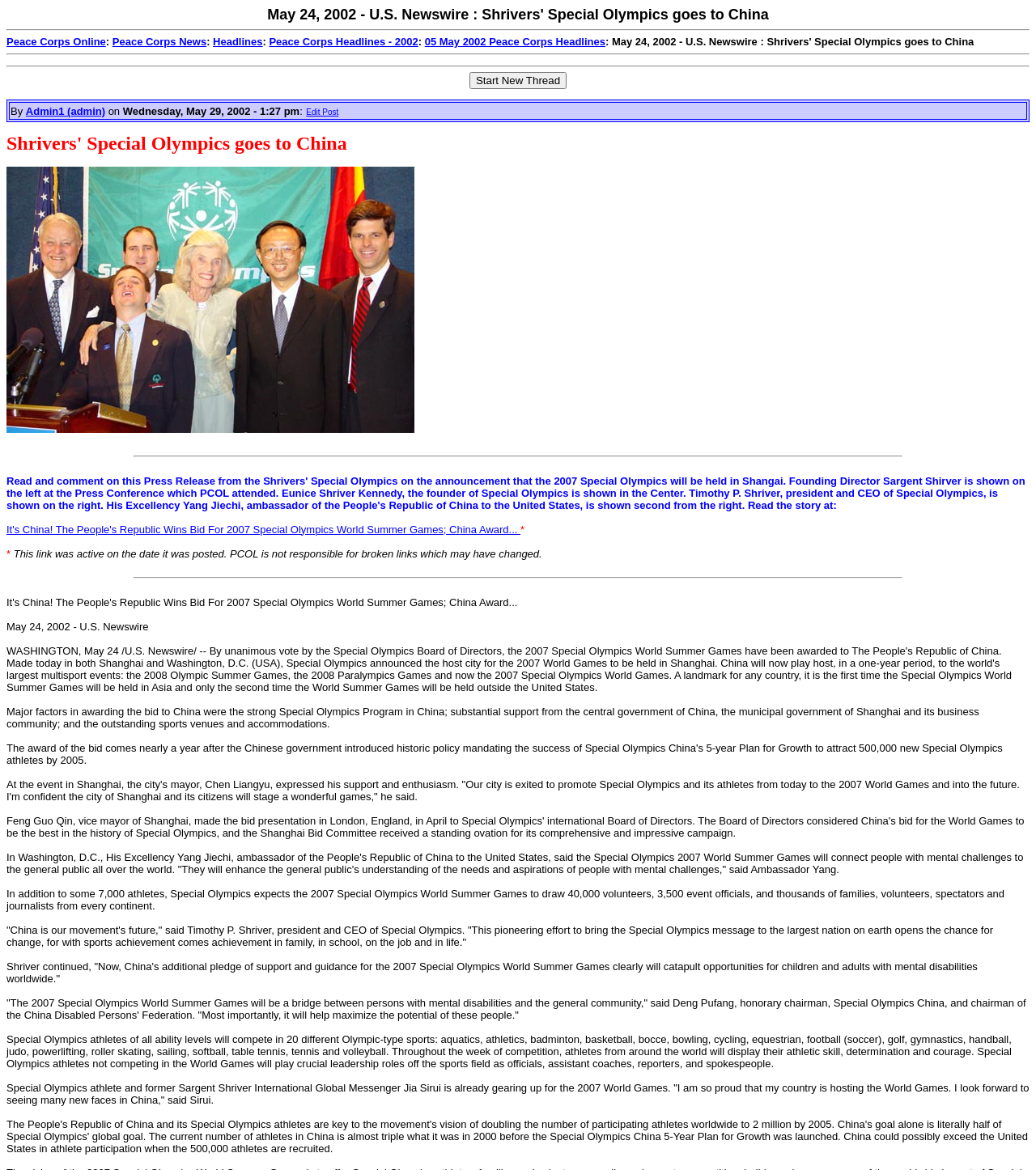How many athletes are expected to participate in the 2007 Special Olympics World Summer Games?
Please provide a detailed and thorough answer to the question.

I found the answer by reading the text on the webpage, which mentions that 'Special Olympics expects the 2007 Special Olympics World Summer Games to draw... some 7,000 athletes'.